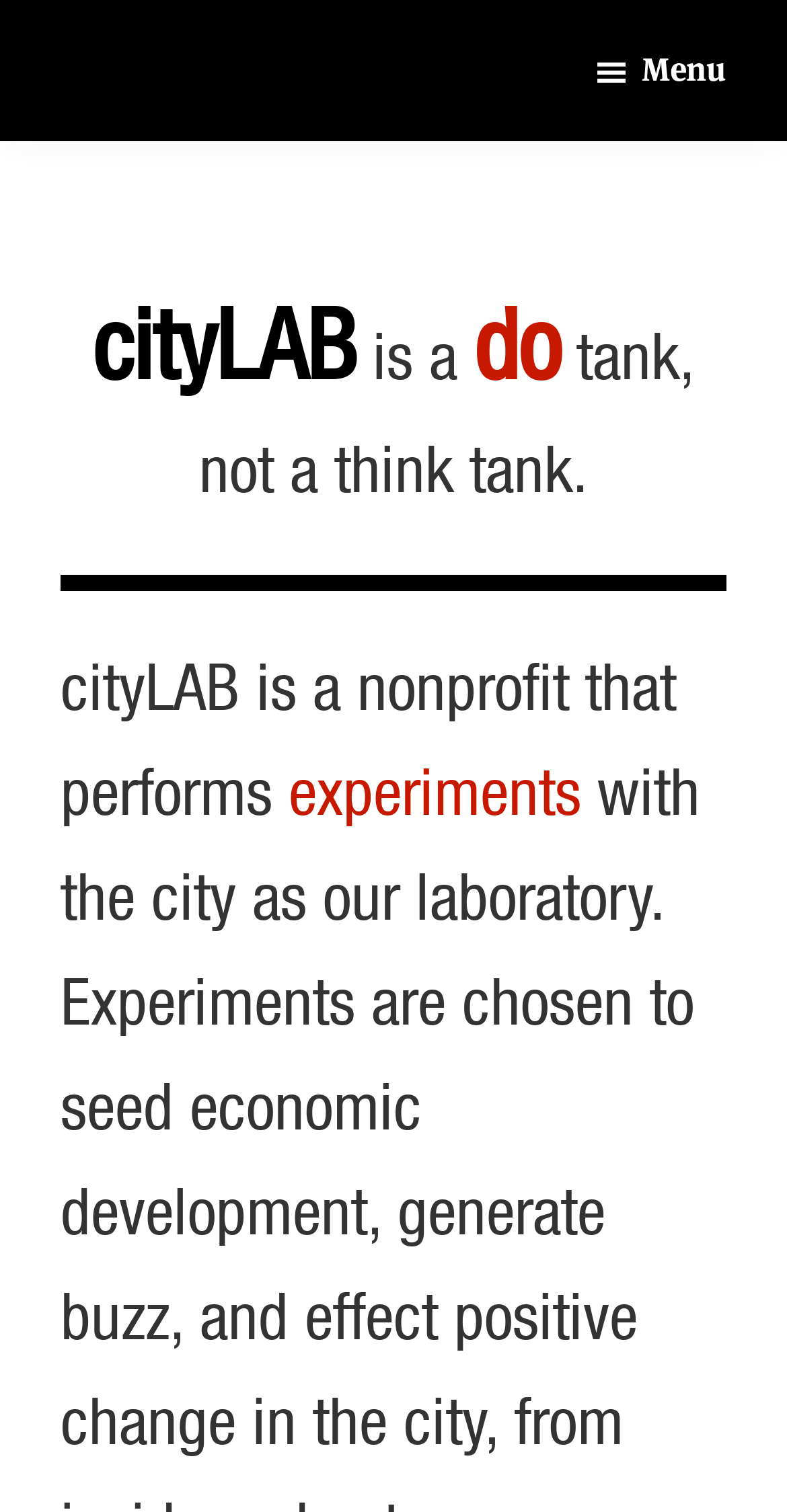Craft a detailed narrative of the webpage's structure and content.

The webpage is about cityLAB, a nonprofit organization focused on economic development and social change in Pittsburgh. At the top-left corner, there is a "Skip to main content" link. Below it, a prominent text reads "a do tank, not a think tank", which is likely the organization's slogan. 

To the right of the slogan, there is a menu button with an icon. Above the menu button, the cityLAB logo is linked, followed by the text "is a" and then a linked text "do", which together form the phrase "cityLAB is a do". 

Below the logo and the phrase, there is a paragraph of text that describes cityLAB's mission. The text starts with "cityLAB is a nonprofit that performs" and then links to the word "experiments", indicating that the organization conducts experiments to achieve its goals.